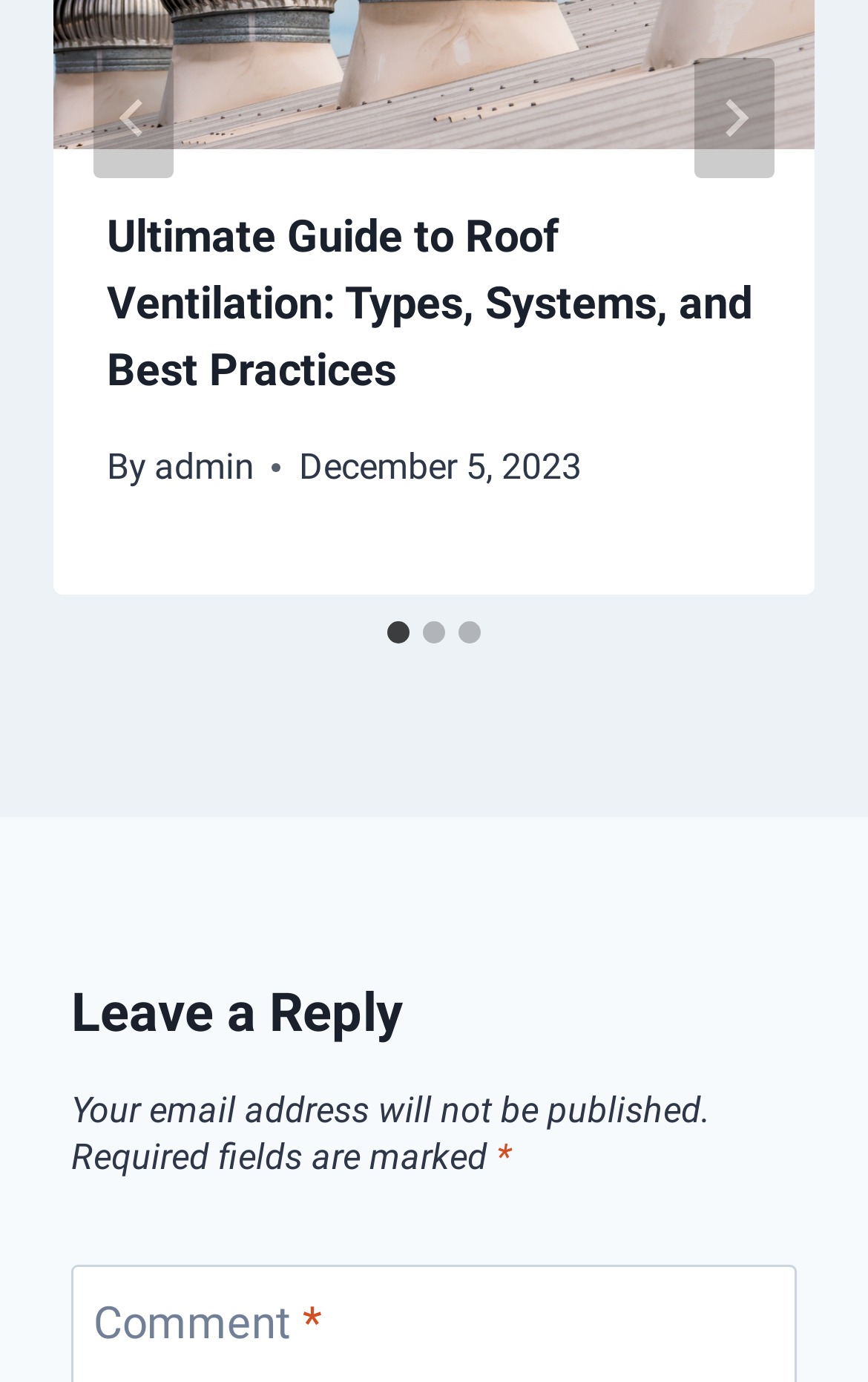Based on the element description: "aria-label="Go to slide 1"", identify the UI element and provide its bounding box coordinates. Use four float numbers between 0 and 1, [left, top, right, bottom].

[0.446, 0.449, 0.472, 0.465]